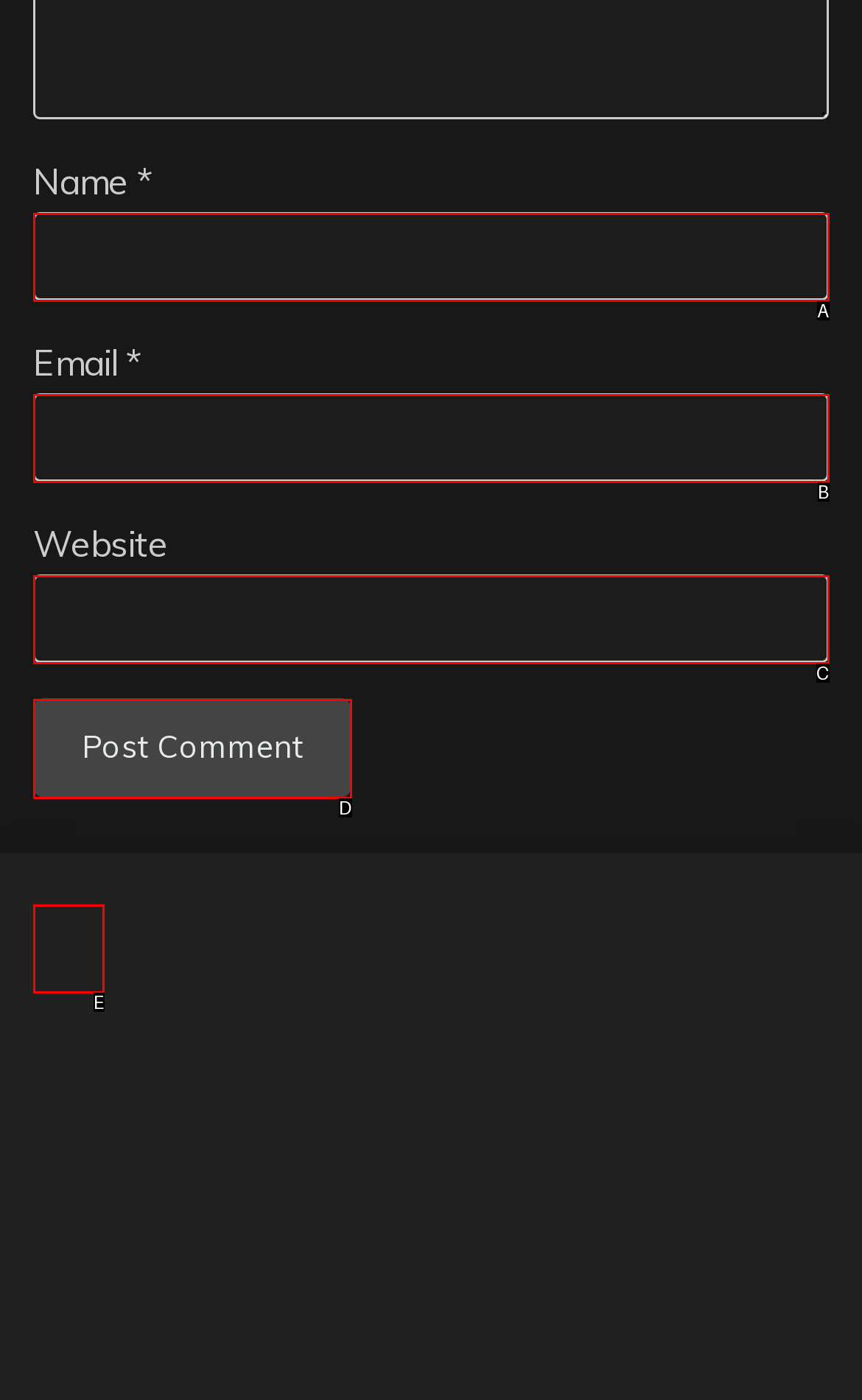Based on the description: parent_node: Name * name="author", find the HTML element that matches it. Provide your answer as the letter of the chosen option.

A